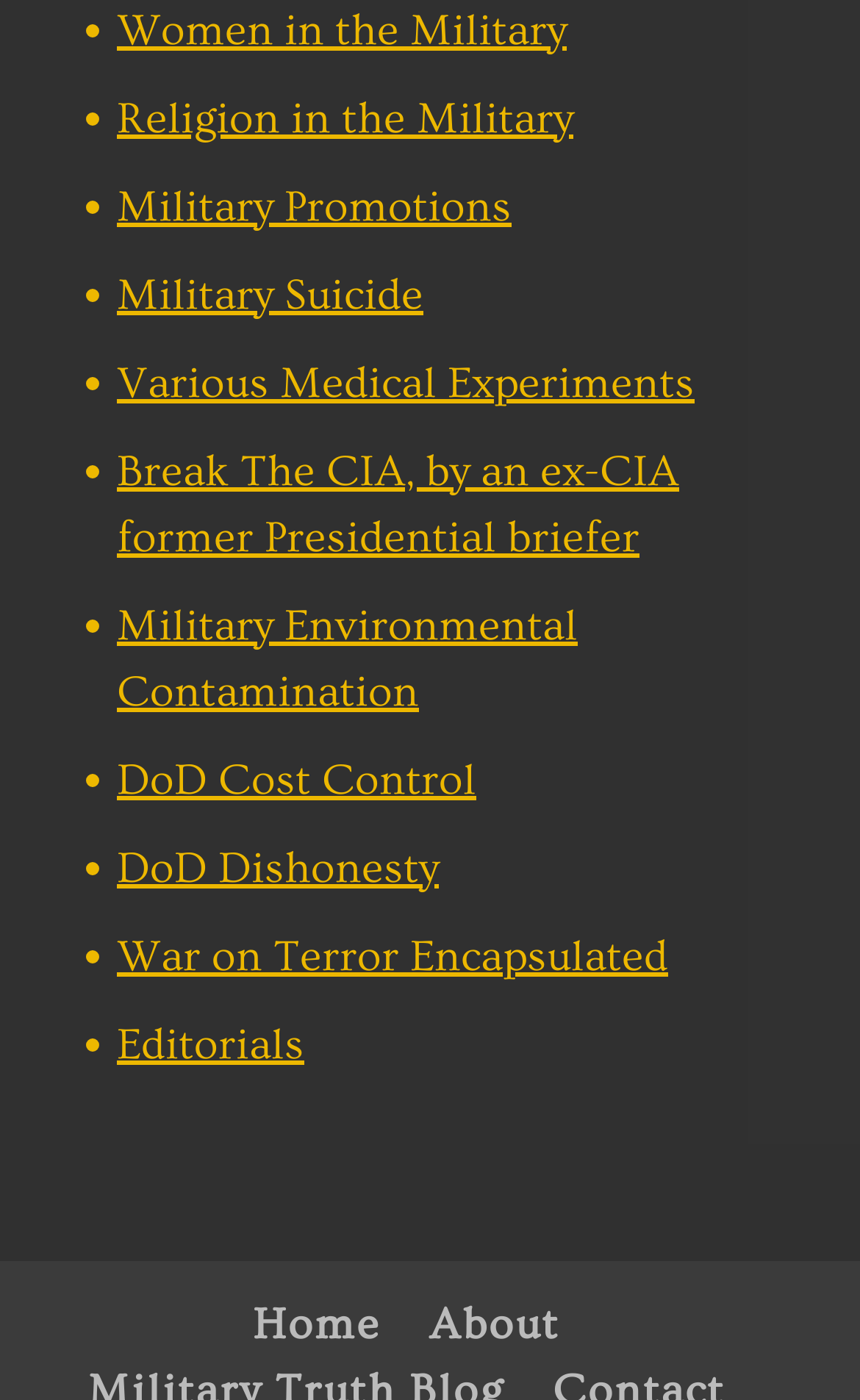Give a short answer using one word or phrase for the question:
What is the last link on the webpage?

Editorials